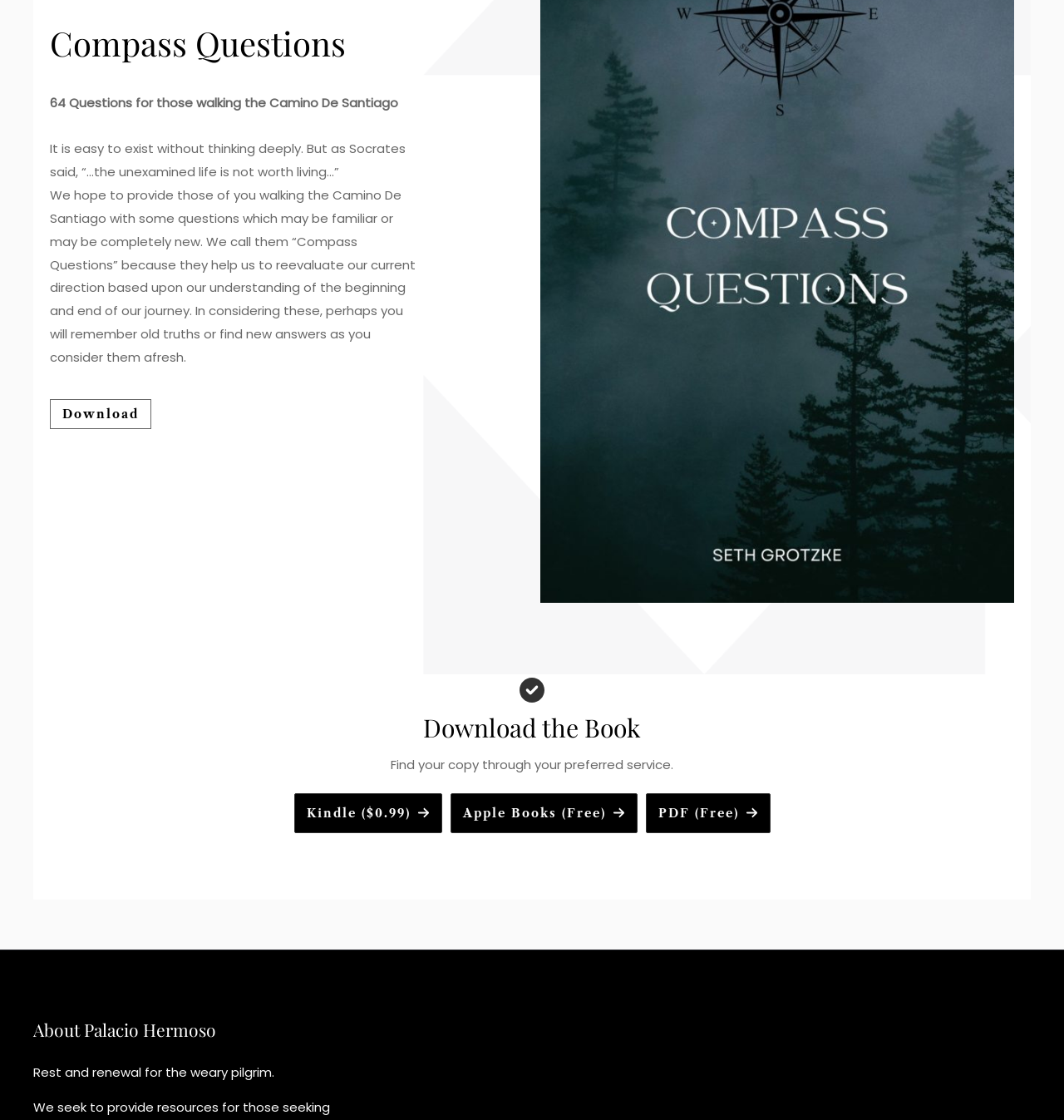Using the webpage screenshot, find the UI element described by Apple Books (Free). Provide the bounding box coordinates in the format (top-left x, top-left y, bottom-right x, bottom-right y), ensuring all values are floating point numbers between 0 and 1.

[0.423, 0.708, 0.599, 0.744]